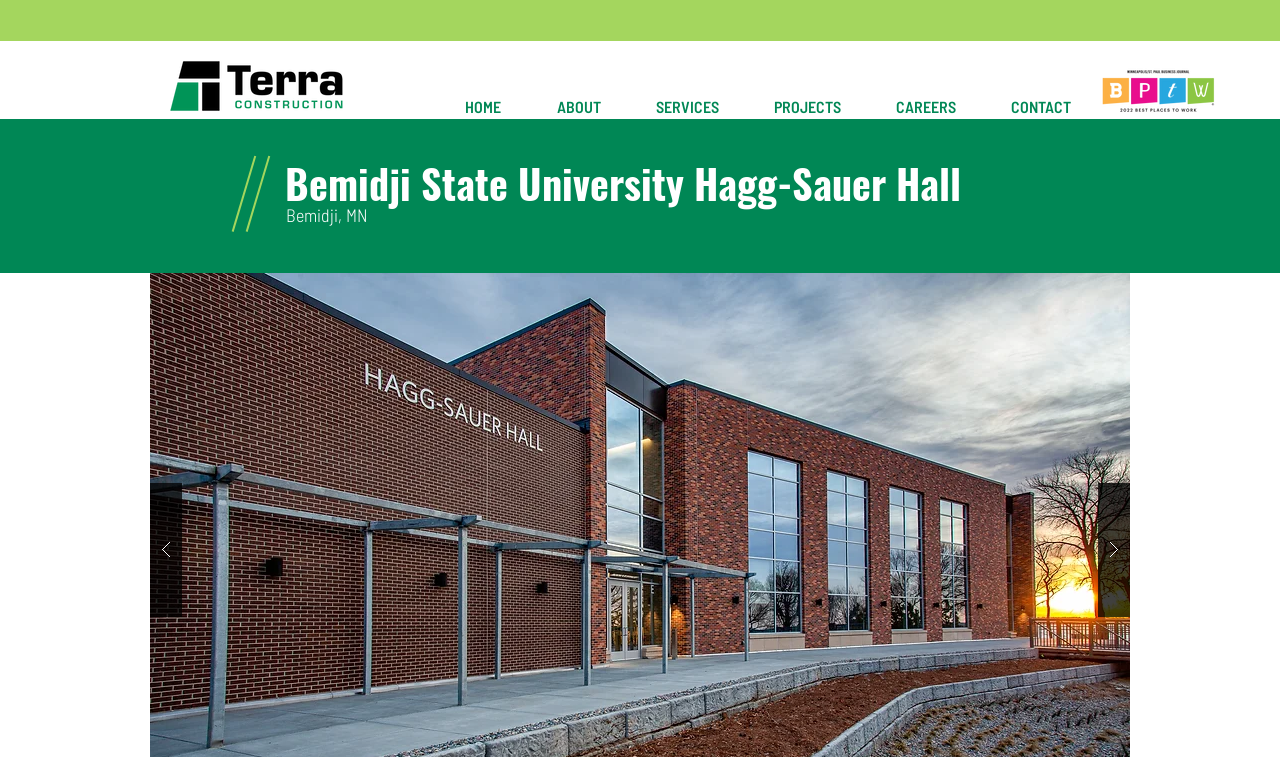Please examine the image and answer the question with a detailed explanation:
What is the current page number?

I found the answer by looking at the StaticText element '1/10' which is likely indicating the current page number out of a total of 10 pages.